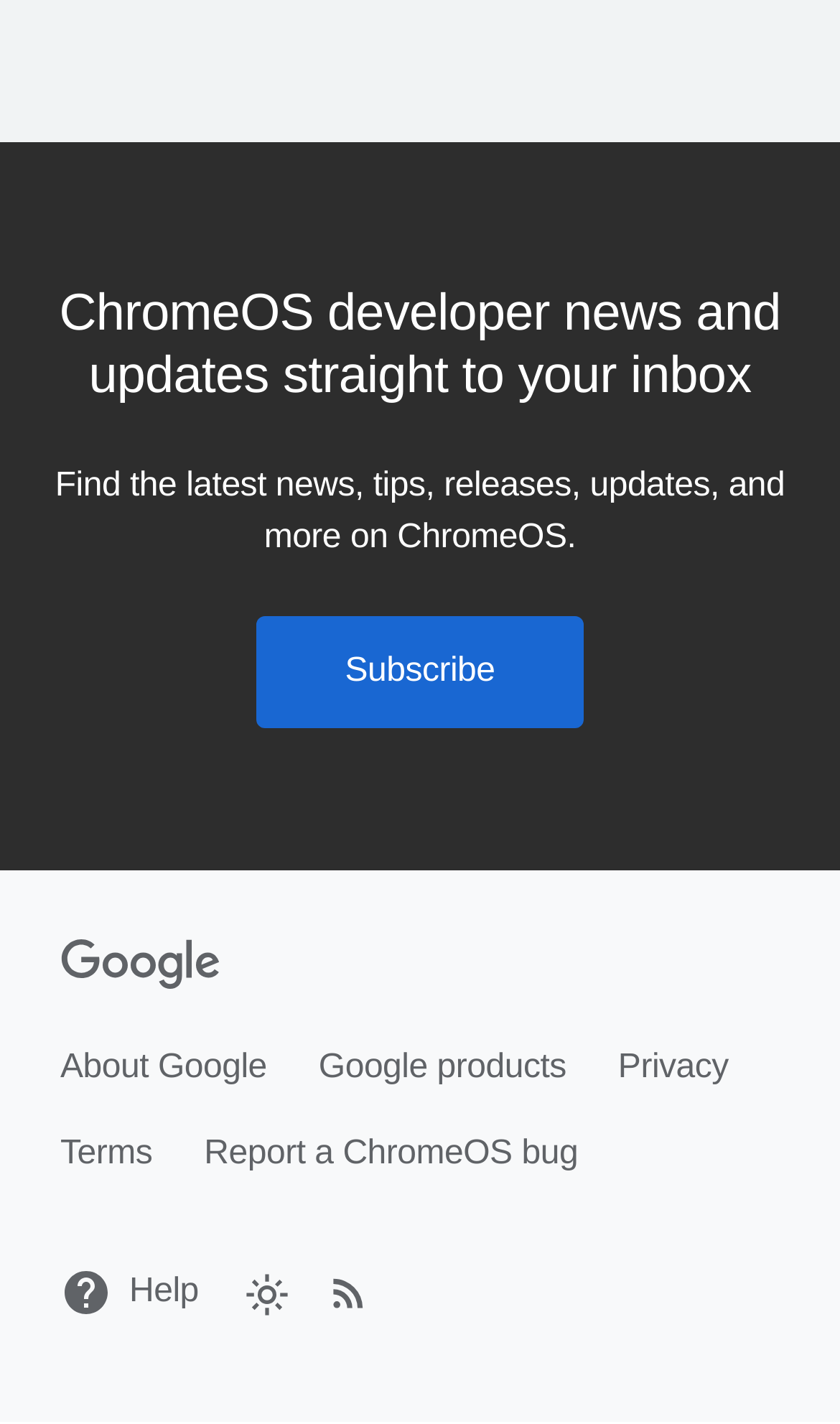Carefully examine the image and provide an in-depth answer to the question: What is the purpose of this webpage?

Based on the heading 'ChromeOS developer news and updates straight to your inbox' and the presence of a 'Subscribe' link, it appears that the purpose of this webpage is to allow users to subscribe to news and updates related to ChromeOS.